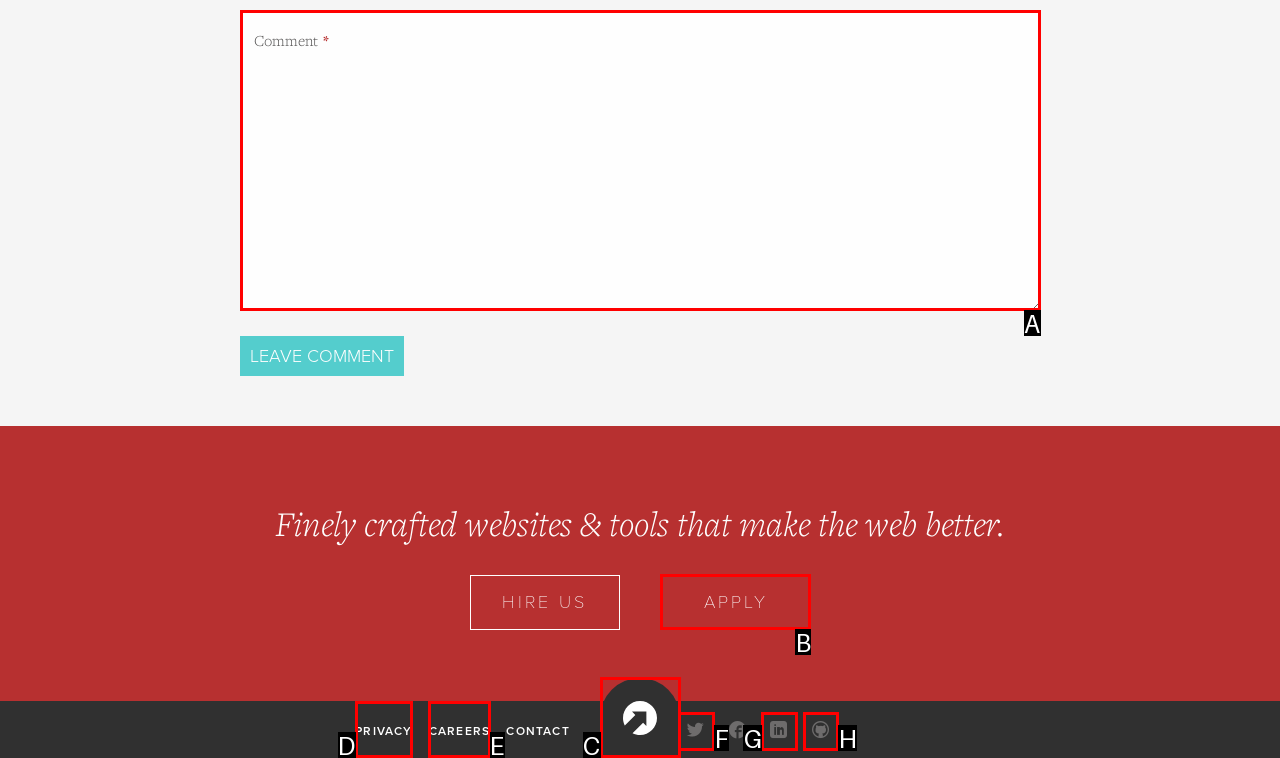Using the description: parent_node: Comment name="comment", find the best-matching HTML element. Indicate your answer with the letter of the chosen option.

A